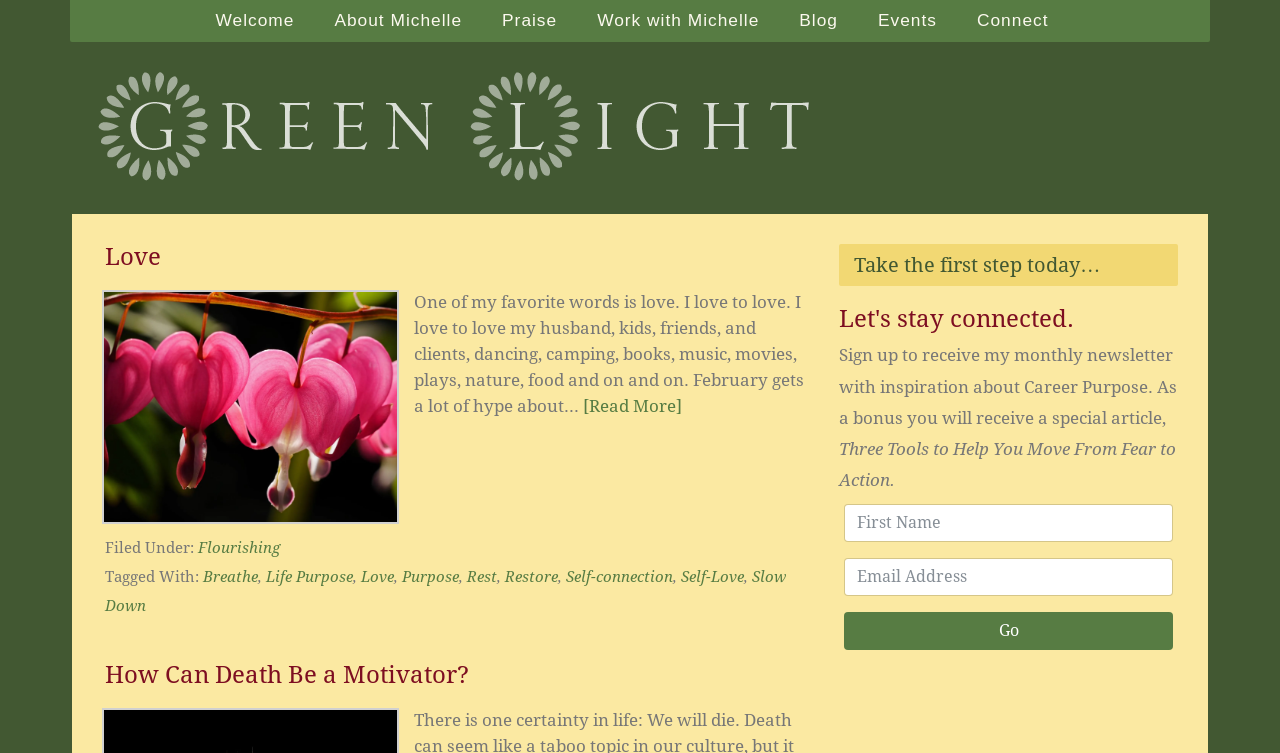Predict the bounding box coordinates of the area that should be clicked to accomplish the following instruction: "Click on the 'About Michelle' link". The bounding box coordinates should consist of four float numbers between 0 and 1, i.e., [left, top, right, bottom].

[0.246, 0.0, 0.377, 0.056]